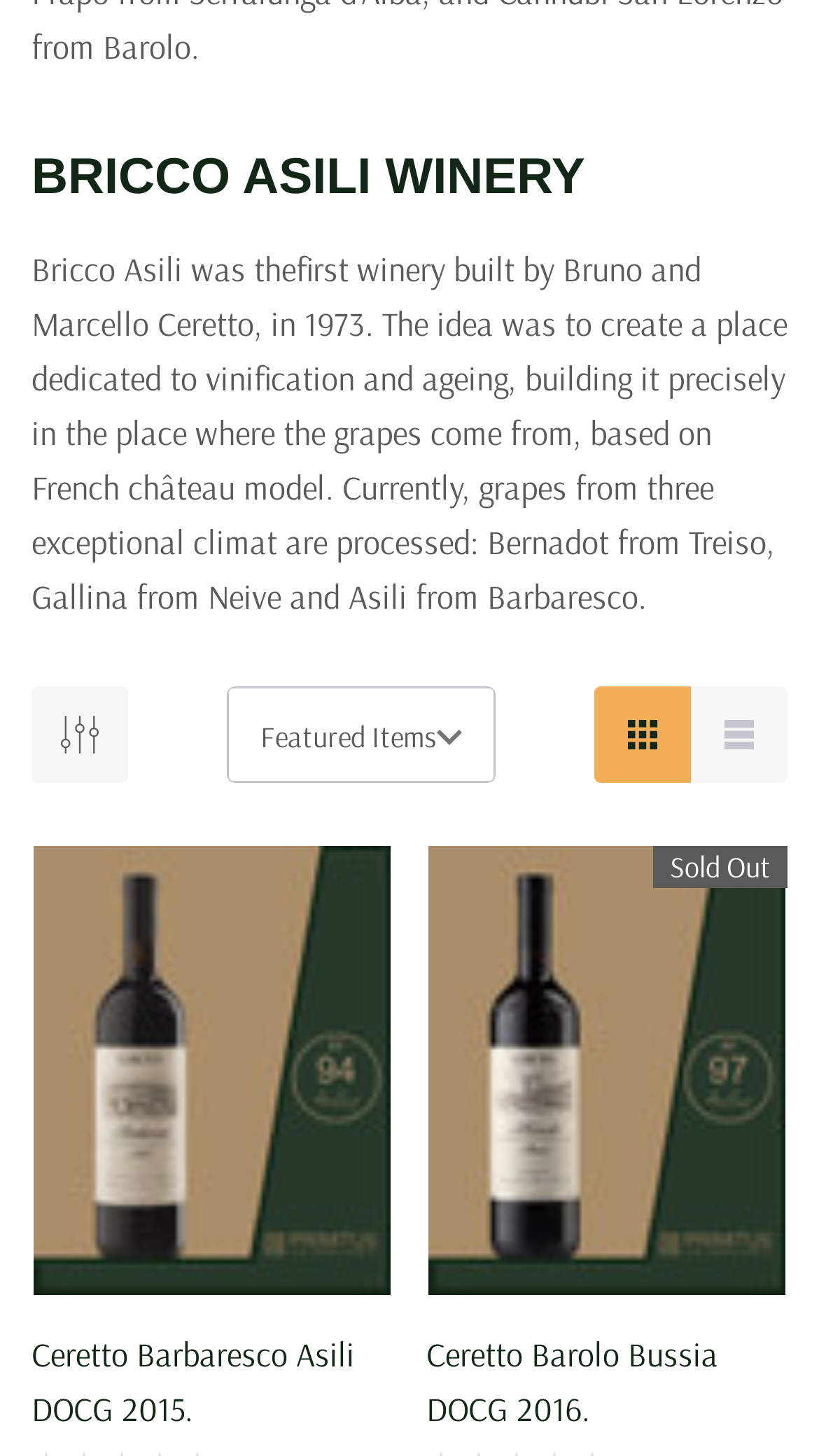Determine the bounding box for the described UI element: "Ceretto Barolo Bussia DOCG 2016.".

[0.521, 0.91, 0.962, 0.985]